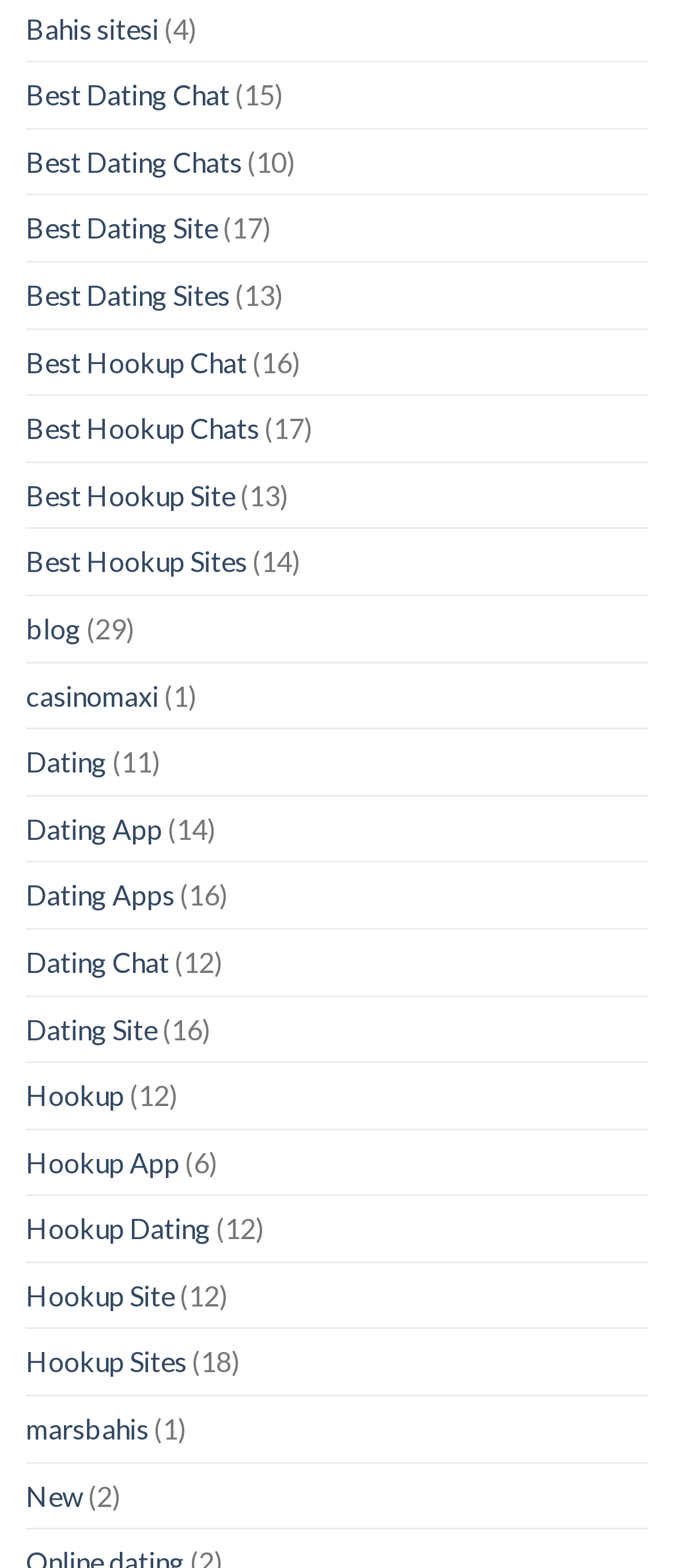Please identify the bounding box coordinates of the element's region that I should click in order to complete the following instruction: "Go to Dating Site". The bounding box coordinates consist of four float numbers between 0 and 1, i.e., [left, top, right, bottom].

[0.038, 0.635, 0.233, 0.677]